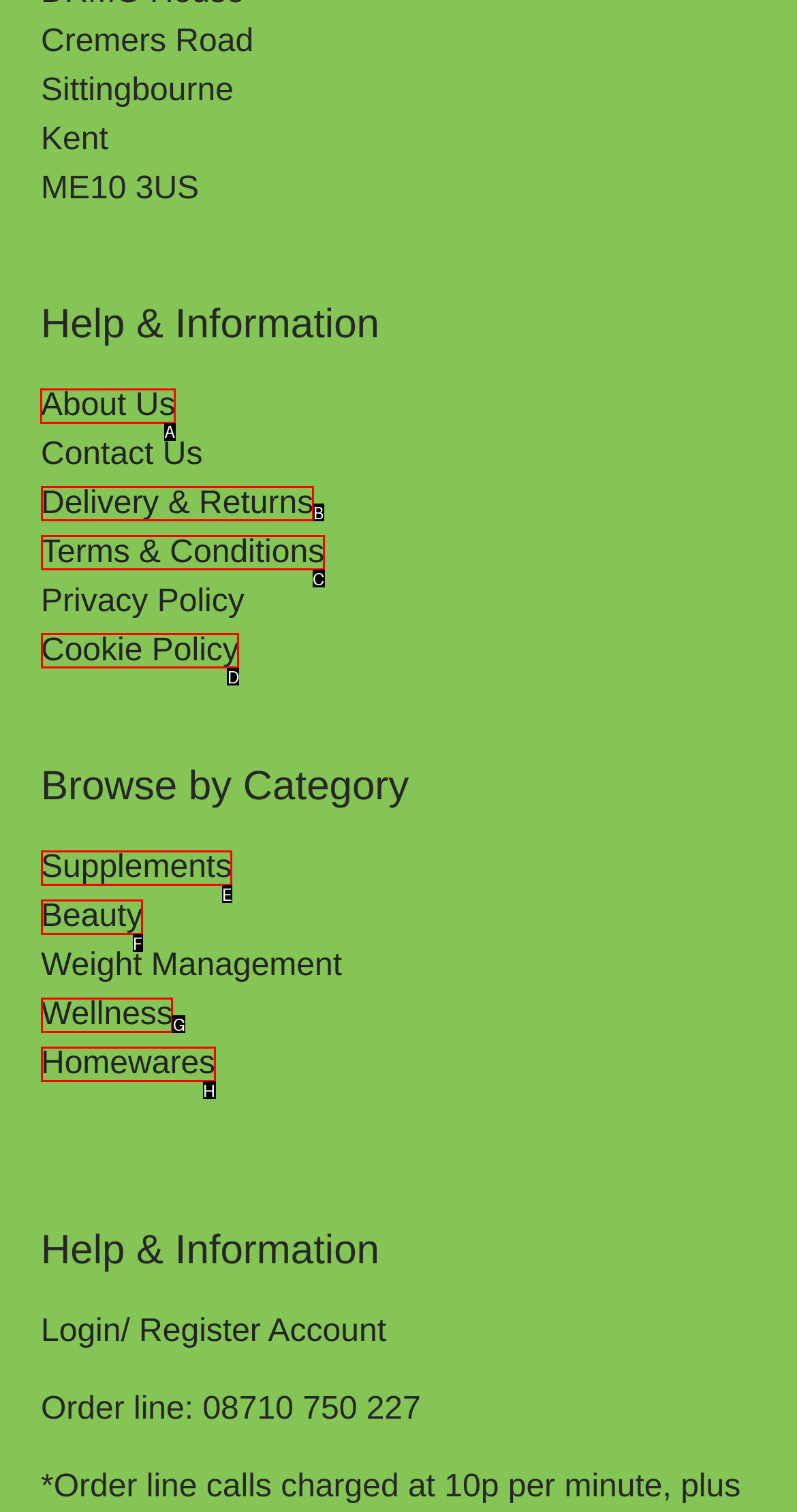Pick the option that should be clicked to perform the following task: Click on About Us
Answer with the letter of the selected option from the available choices.

A